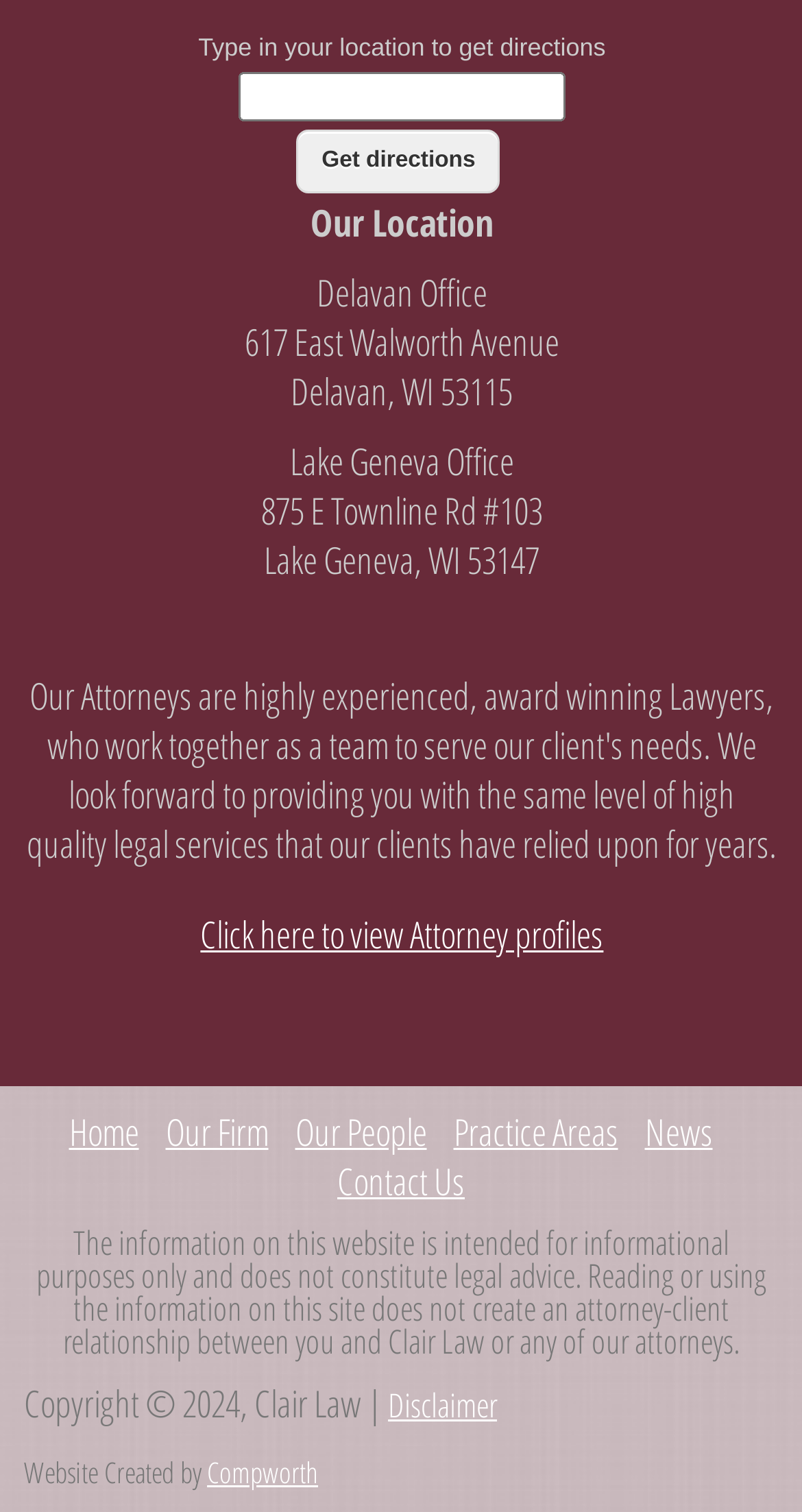Examine the screenshot and answer the question in as much detail as possible: What are the two office locations?

The webpage lists two office locations: Delavan Office at 617 East Walworth Avenue, Delavan, WI 53115, and Lake Geneva Office at 875 E Townline Rd #103, Lake Geneva, WI 53147.